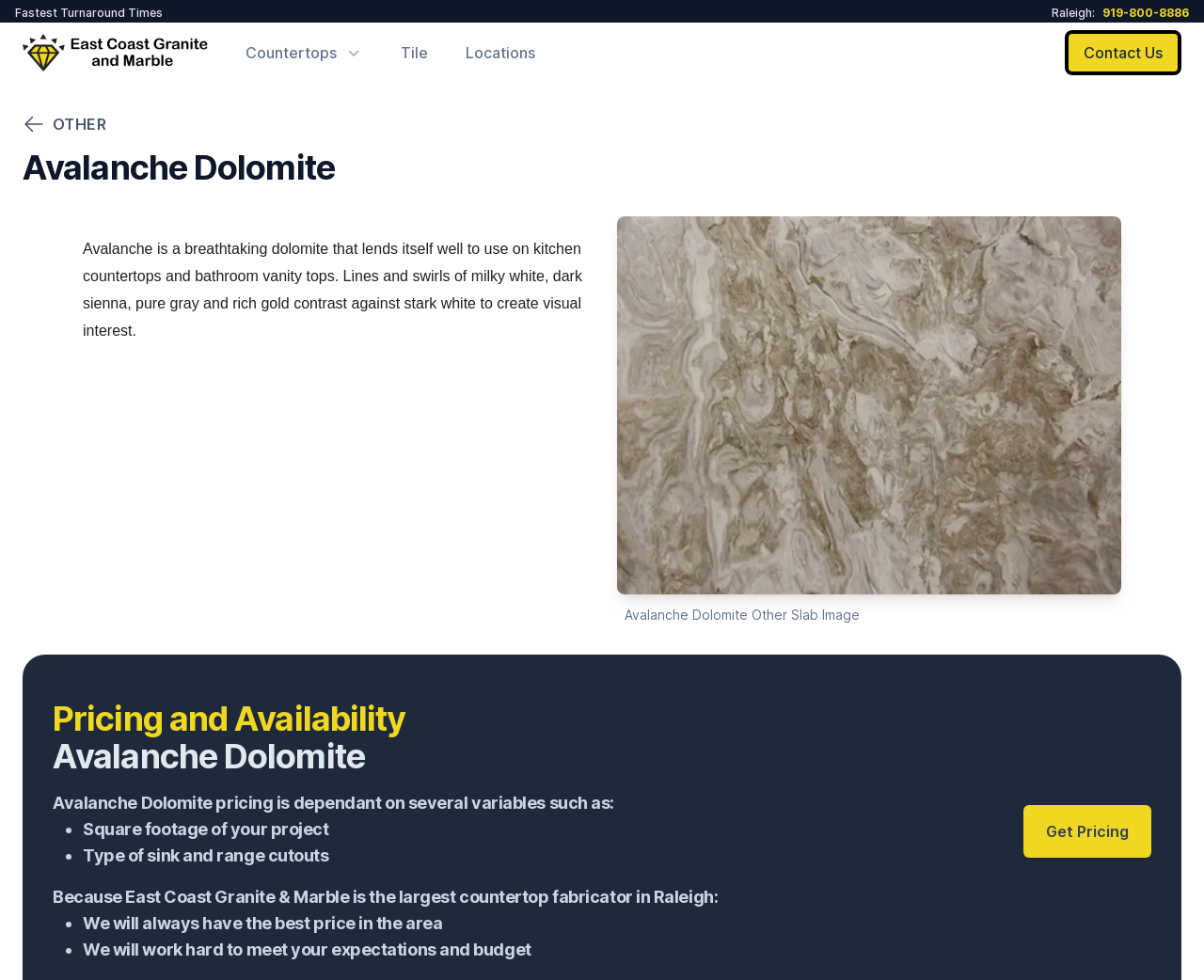Please examine the image and provide a detailed answer to the question: What is the location of the company?

The link 'Raleigh:919-800-8886' is present on the webpage, indicating that the company is located in Raleigh. Additionally, the text 'Raleigh' is mentioned in the paragraph describing the company.